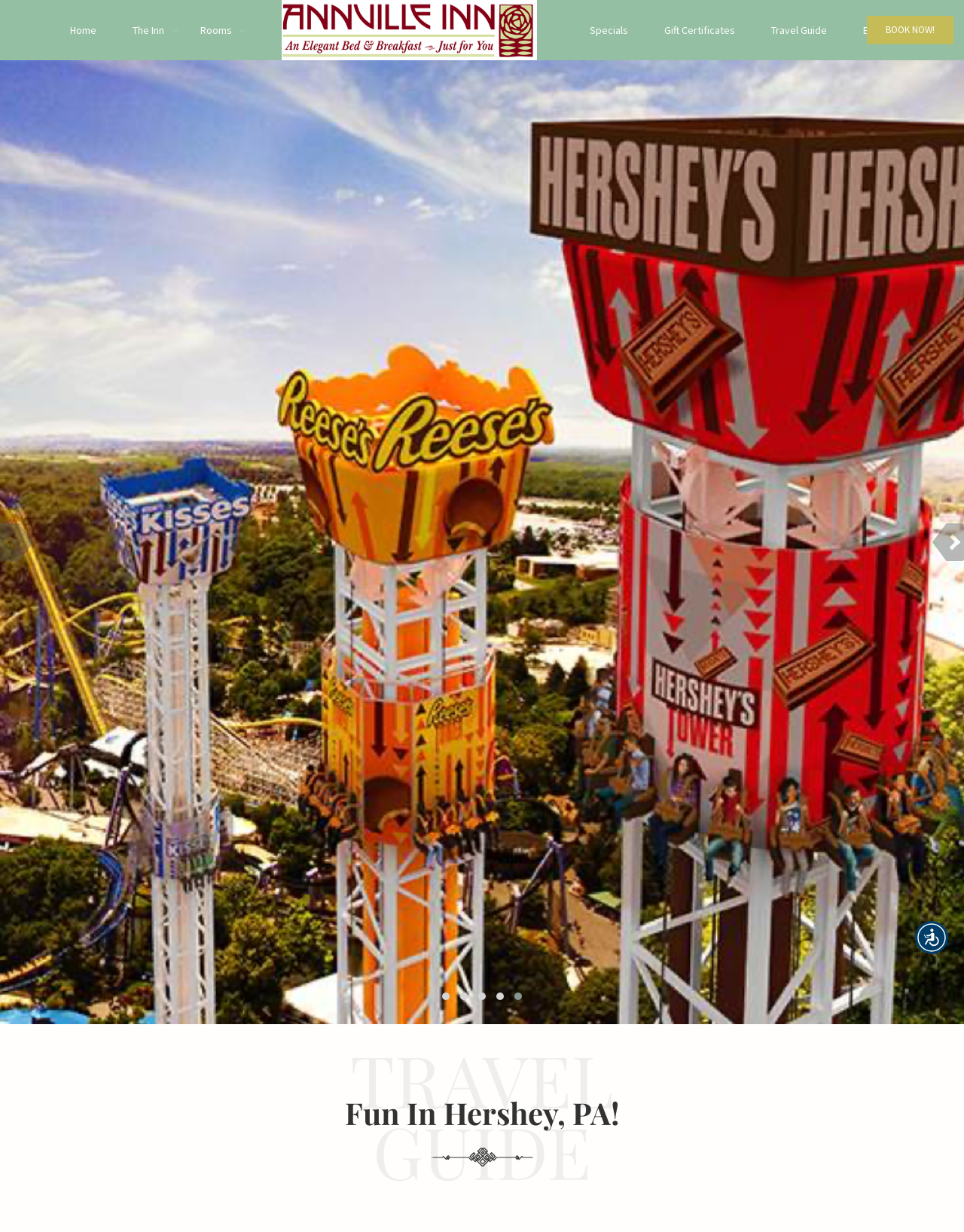Provide a thorough and detailed response to the question by examining the image: 
What is the purpose of the 'Accessibility Menu' button?

The 'Accessibility Menu' button is a common feature on webpages that provides users with accessibility options, such as font size adjustment or high contrast mode, to improve their browsing experience.